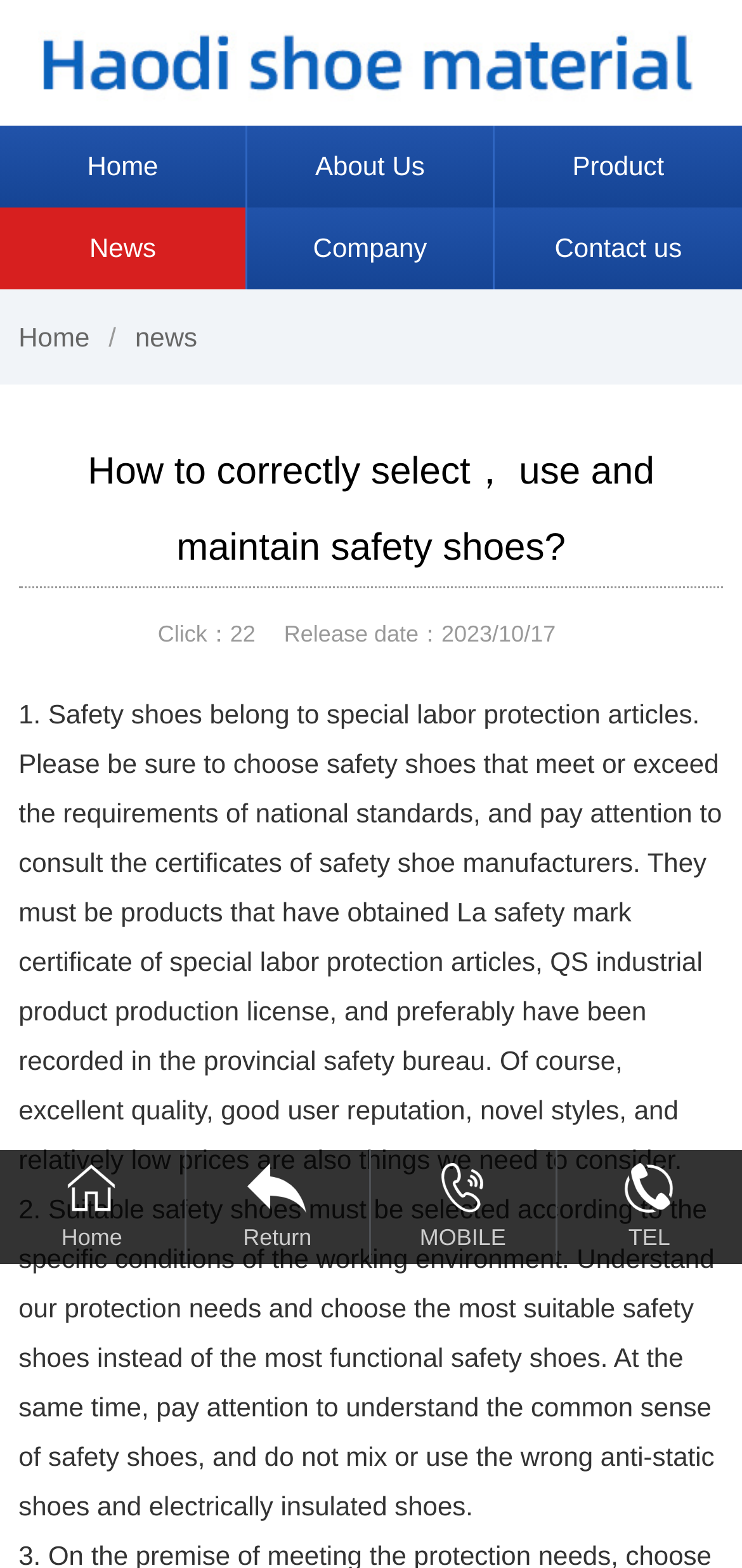Find the bounding box coordinates for the area that should be clicked to accomplish the instruction: "Go to the home page".

[0.0, 0.08, 0.331, 0.132]